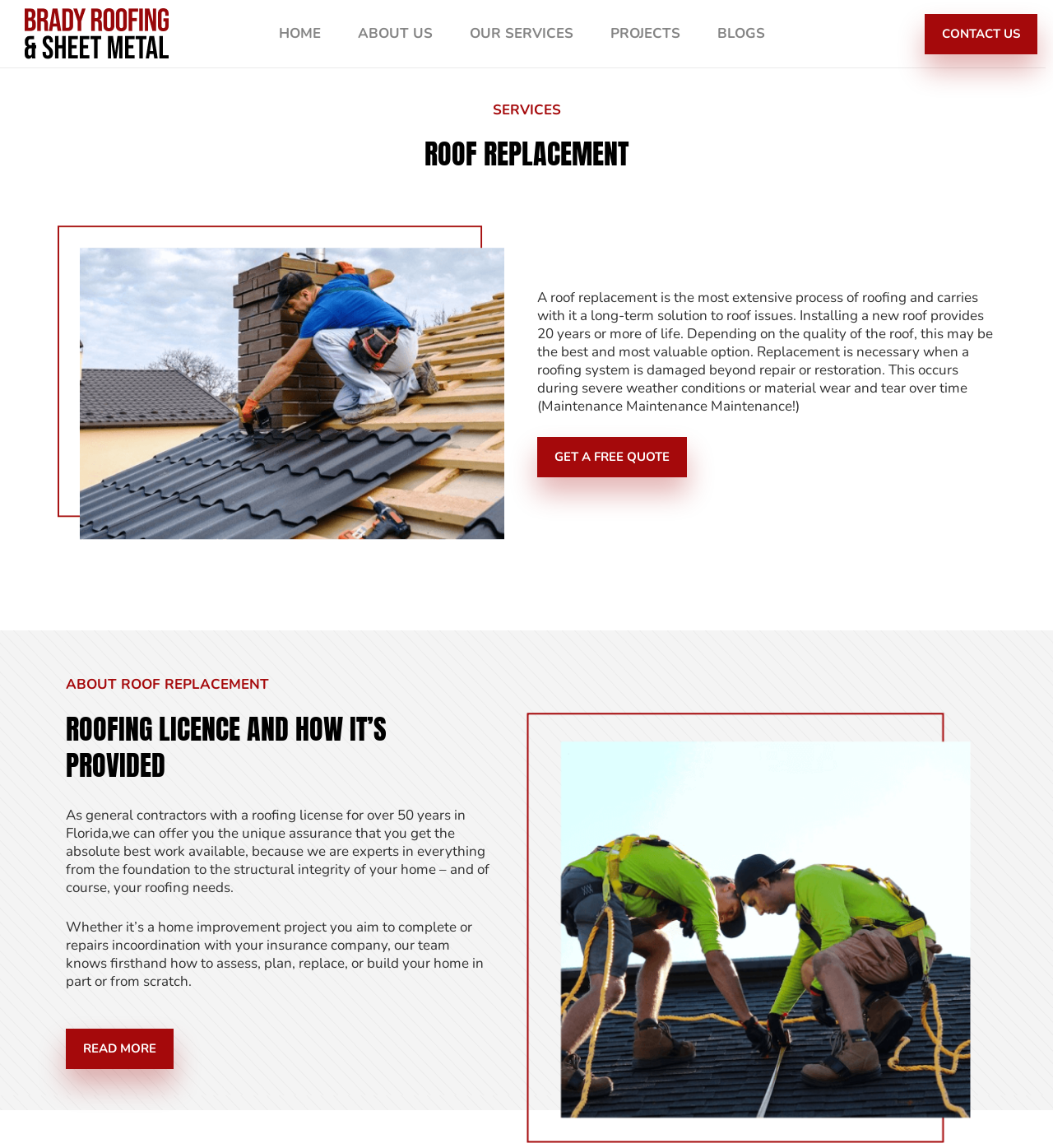Extract the bounding box coordinates for the HTML element that matches this description: "get a free quote". The coordinates should be four float numbers between 0 and 1, i.e., [left, top, right, bottom].

[0.51, 0.381, 0.652, 0.416]